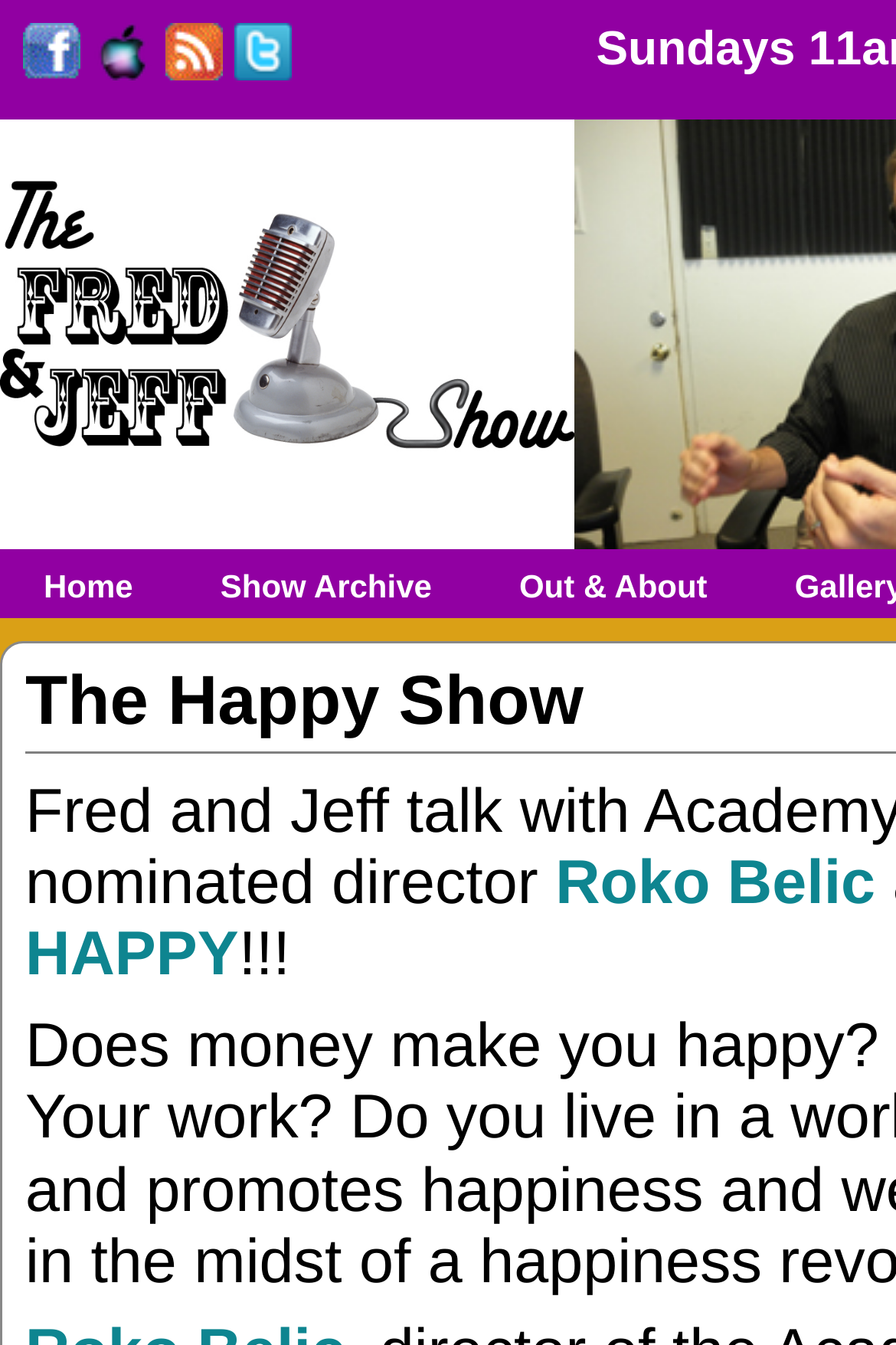Bounding box coordinates are specified in the format (top-left x, top-left y, bottom-right x, bottom-right y). All values are floating point numbers bounded between 0 and 1. Please provide the bounding box coordinate of the region this sentence describes: HAPPY

[0.028, 0.684, 0.266, 0.735]